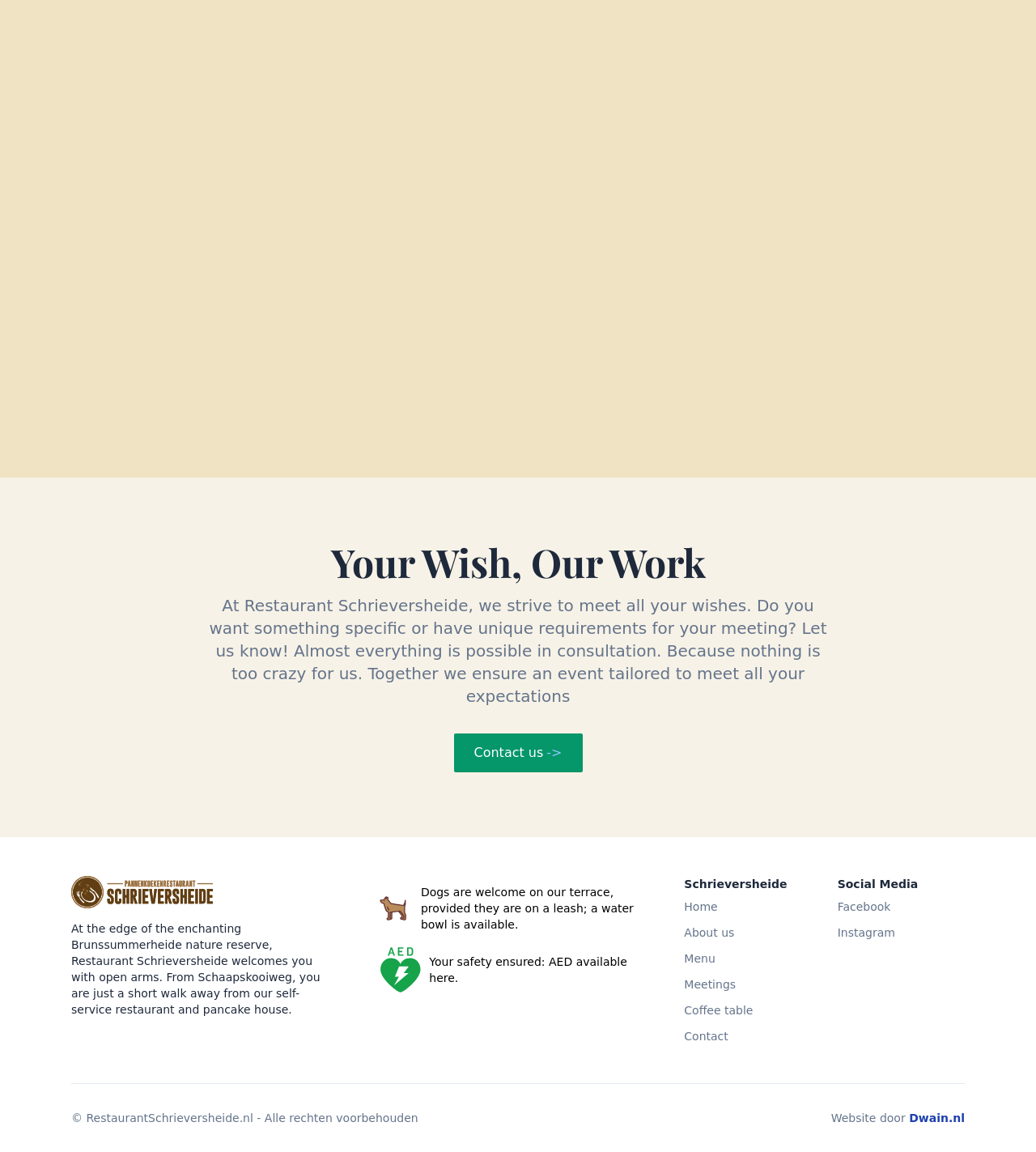Can you identify the bounding box coordinates of the clickable region needed to carry out this instruction: 'Click 'Contact us''? The coordinates should be four float numbers within the range of 0 to 1, stated as [left, top, right, bottom].

[0.438, 0.636, 0.562, 0.67]